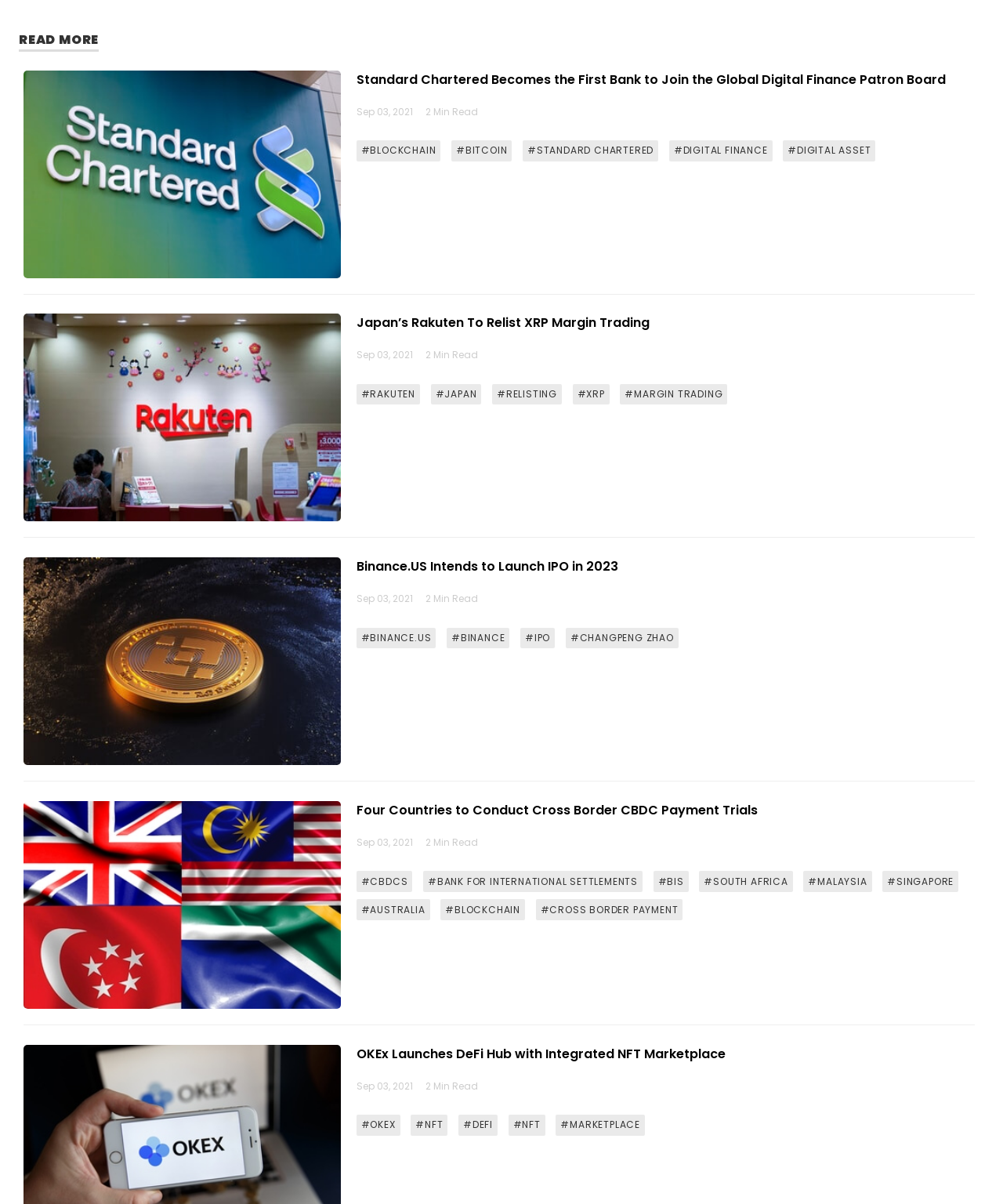What is the topic of the first news article?
Based on the image, give a one-word or short phrase answer.

Standard Chartered